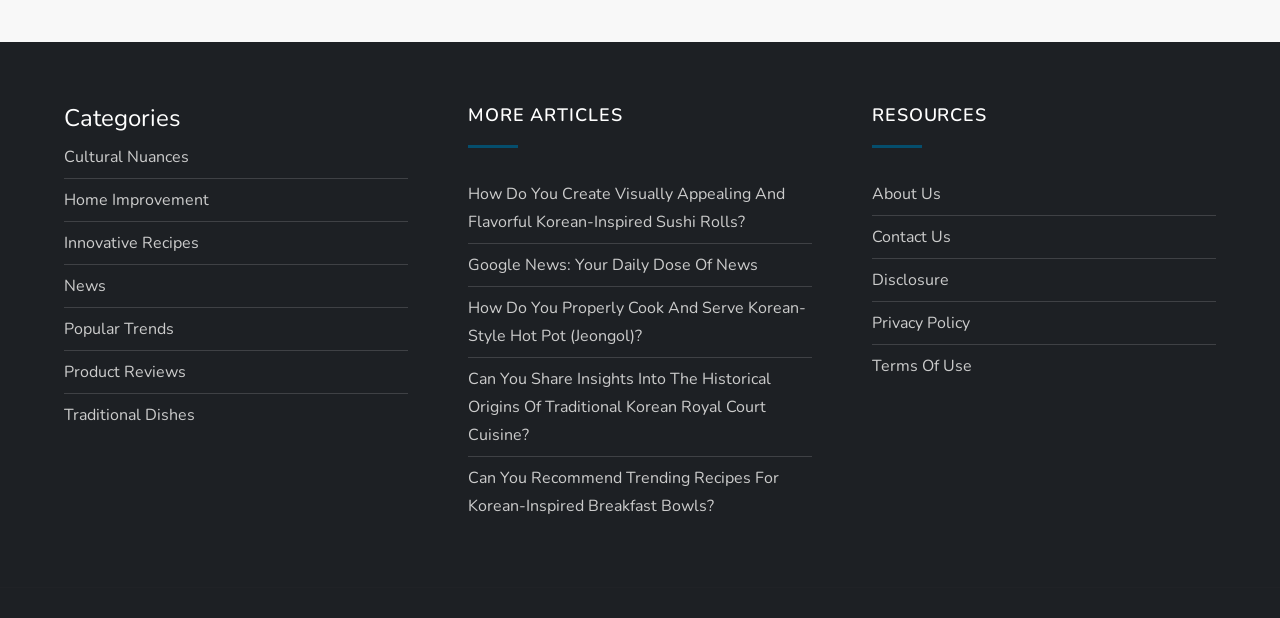Respond to the question below with a single word or phrase:
What categories are listed on the webpage?

Cultural Nuances, Home Improvement, etc.